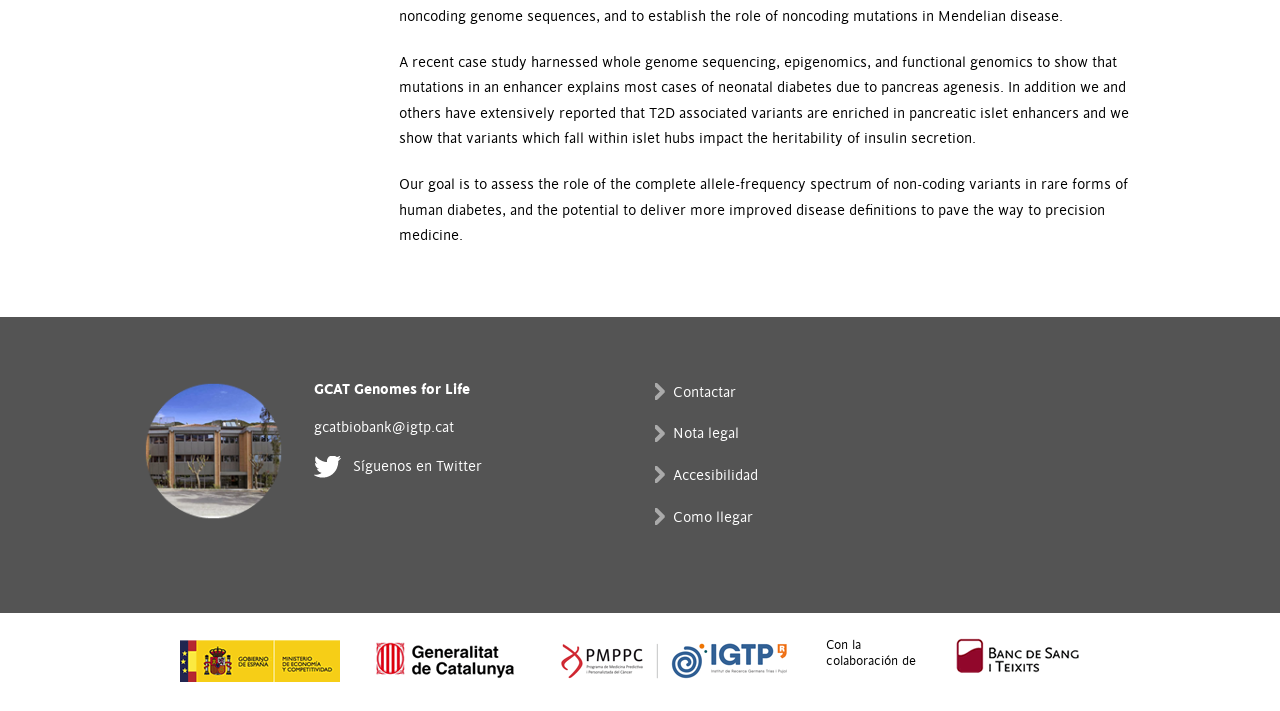Find the bounding box coordinates for the UI element whose description is: "Síguenos en Twitter". The coordinates should be four float numbers between 0 and 1, in the format [left, top, right, bottom].

[0.245, 0.64, 0.376, 0.673]